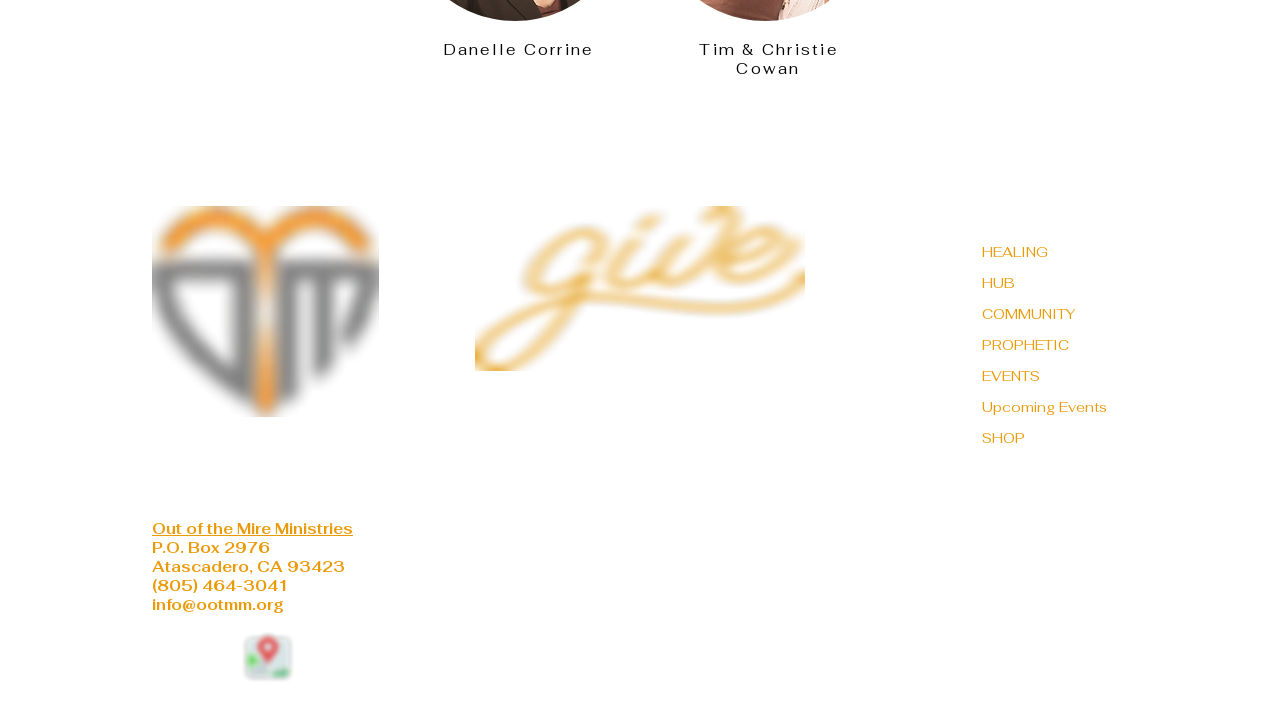Specify the bounding box coordinates for the region that must be clicked to perform the given instruction: "Contact through 'info@ootmm.org'".

[0.119, 0.845, 0.222, 0.872]